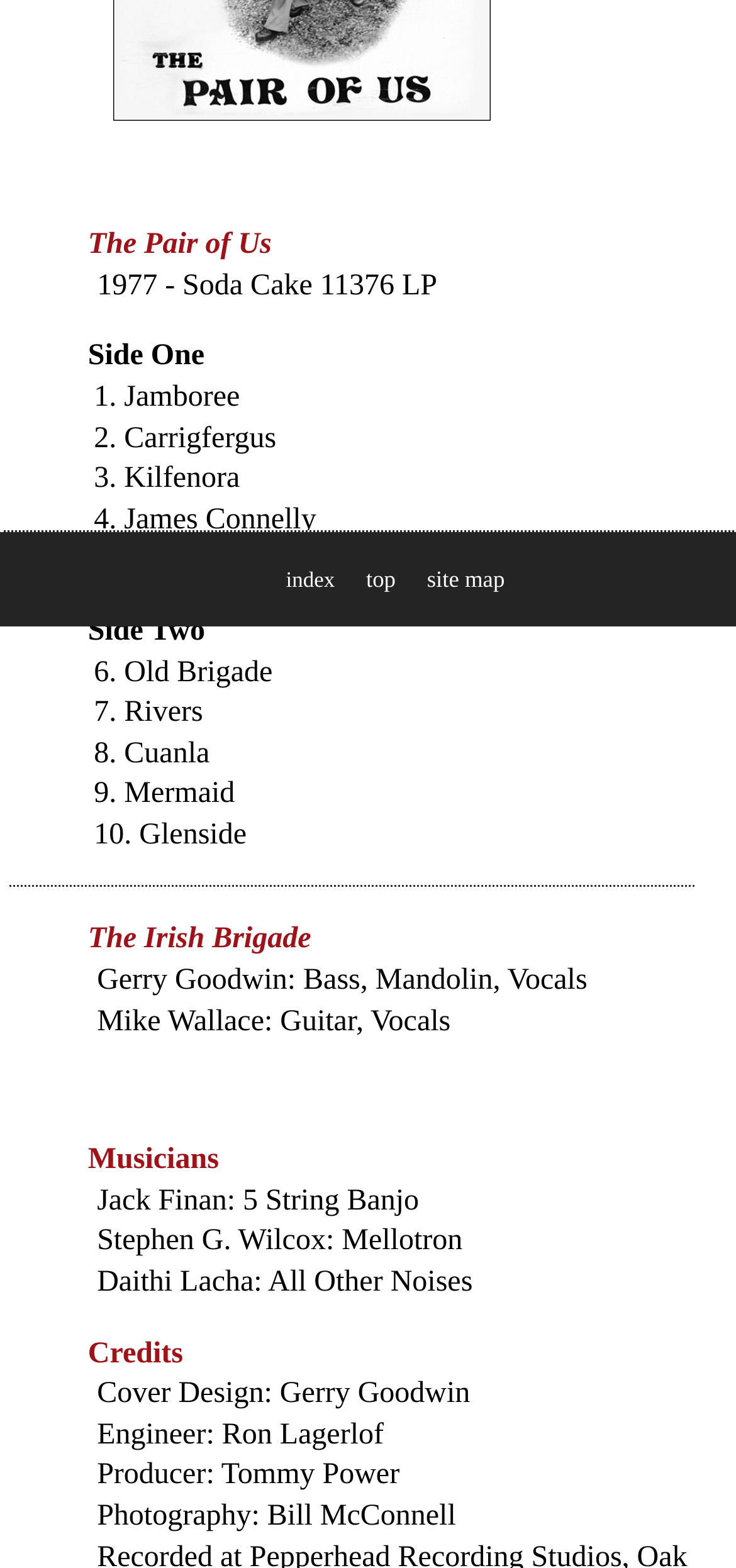Locate the bounding box of the UI element described in the following text: "site map".

[0.58, 0.362, 0.686, 0.378]